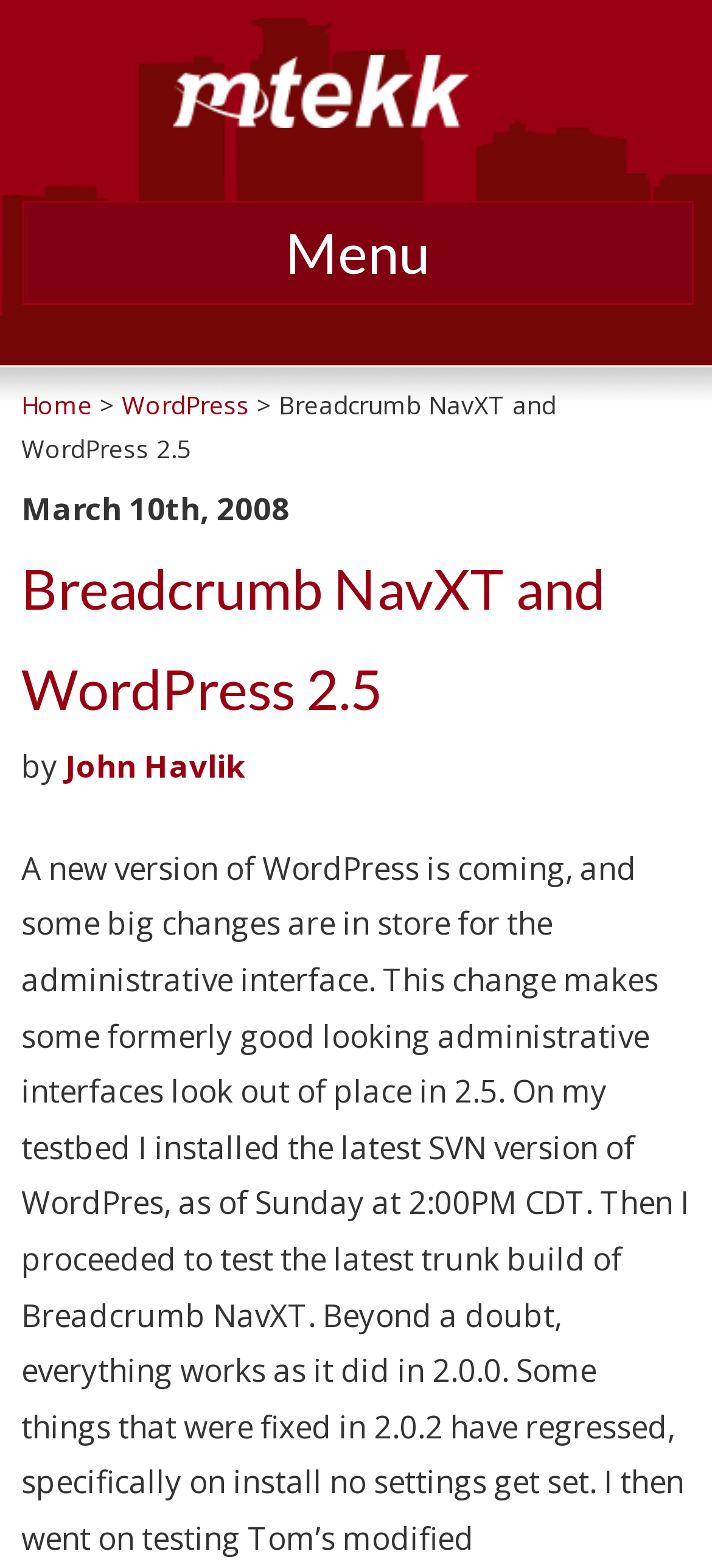What is the current time when the article was posted?
Please look at the screenshot and answer using one word or phrase.

7:38 am